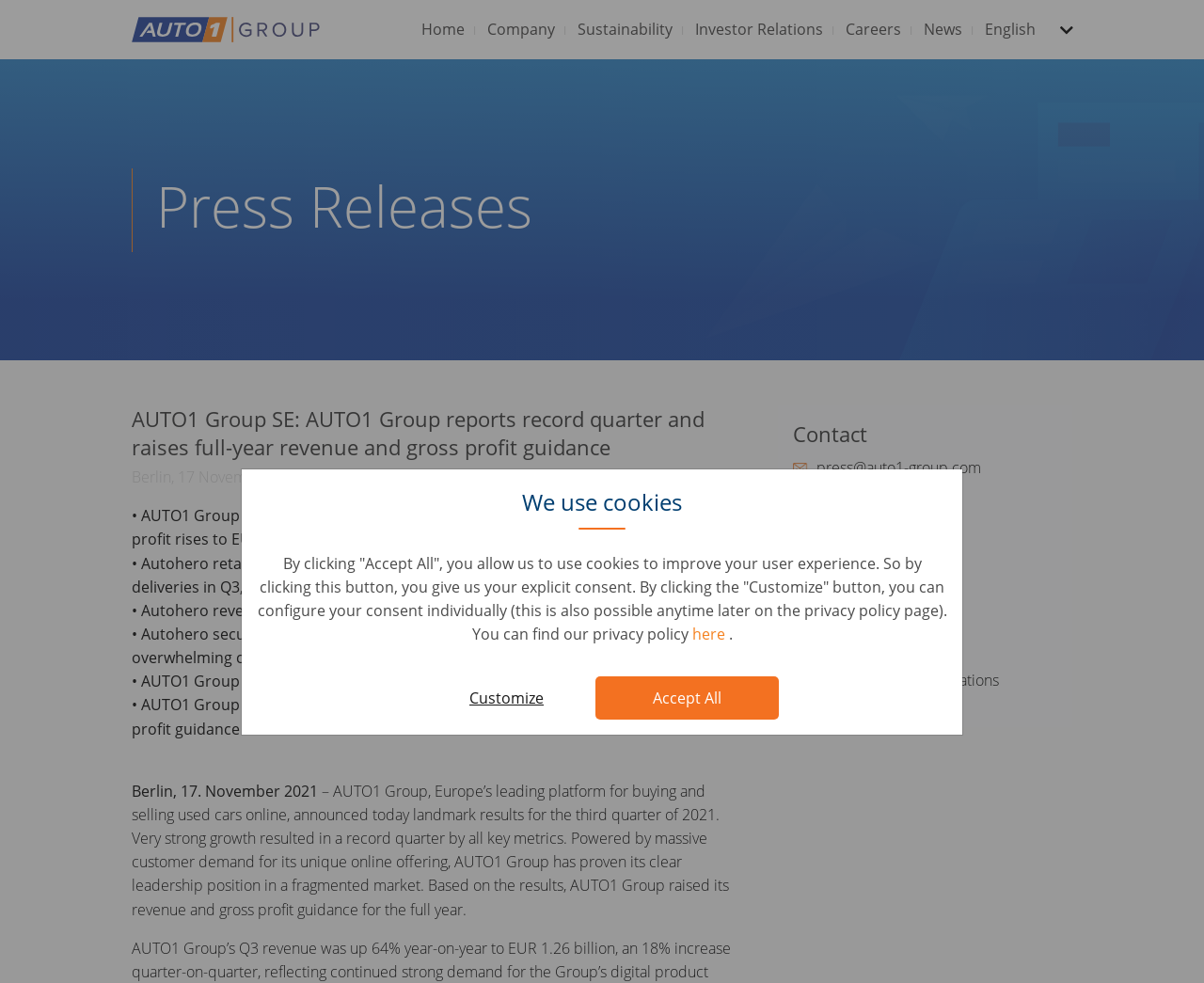Use a single word or phrase to answer the question:
What is the revenue of Autohero in Q3?

EUR 160 million